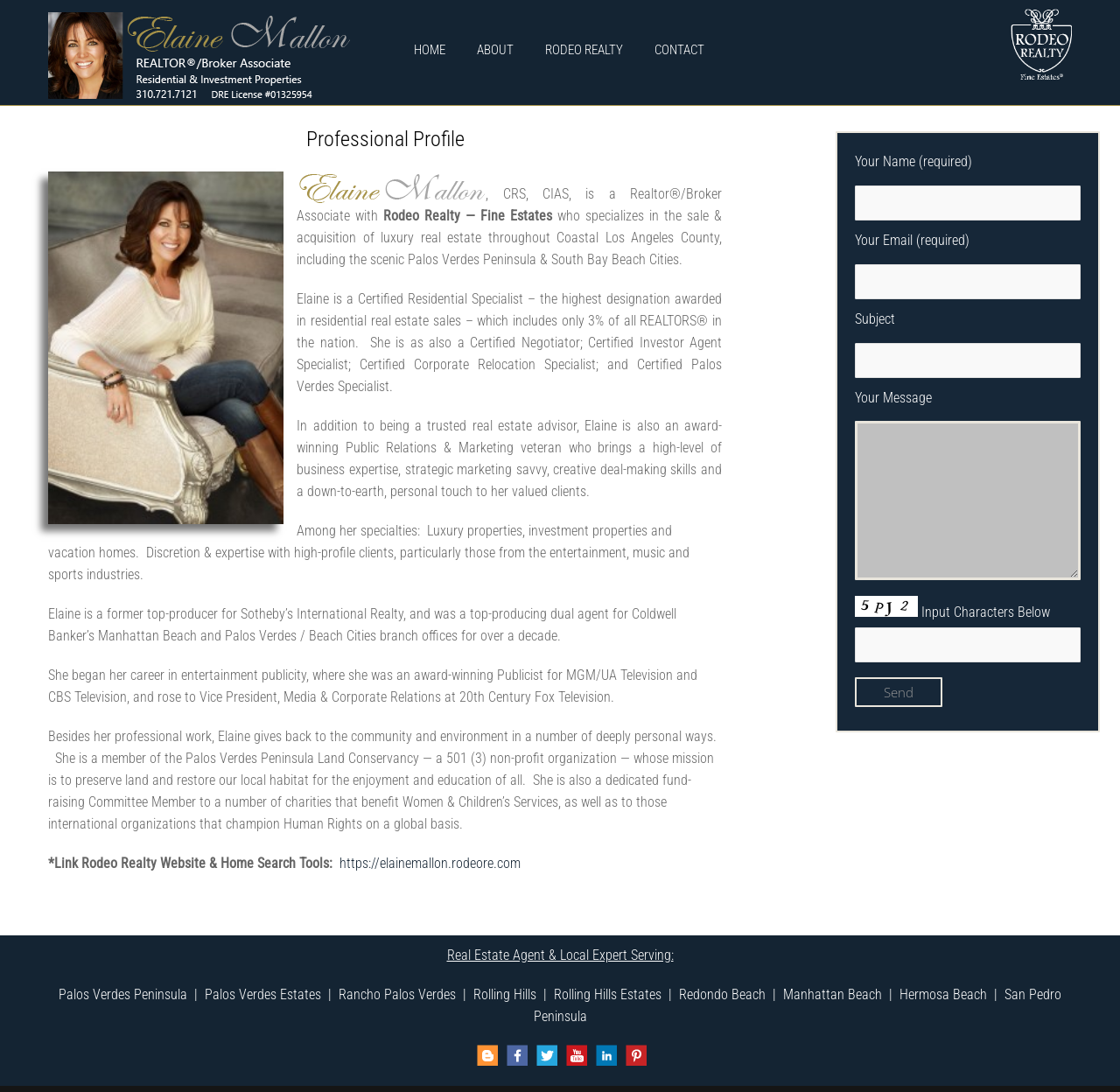Create a detailed description of the webpage's content and layout.

This webpage is a professional profile of Elaine Mallon, a broker and real estate agent. At the top, there is a navigation menu with five links: "Luxury Real Estate", "HOME", "ABOUT", "RODEO REALTY", and "CONTACT". Below the menu, there is a heading "Professional Profile" followed by a large image of Elaine Mallon.

To the right of the image, there is a brief description of Elaine Mallon's profession, including her certifications and specialties. The text is divided into several paragraphs, each describing her expertise in luxury real estate, her experience, and her skills.

Below the description, there is a section highlighting Elaine's specialties, including luxury properties, investment properties, and vacation homes. The section also mentions her experience working with high-profile clients from the entertainment, music, and sports industries.

Further down, there is a section about Elaine's background, including her previous work in entertainment publicity and her current involvement in charity work. The section also mentions her membership in the Palos Verdes Peninsula Land Conservancy and her fundraising efforts for various charities.

On the right side of the page, there is a contact form with fields for name, email, subject, and message. The form also includes a captcha image and a "Send" button.

At the bottom of the page, there is a section listing the areas served by Elaine Mallon, including Palos Verdes Peninsula, Palos Verdes Estates, Rancho Palos Verdes, and several other cities in the Los Angeles County area.